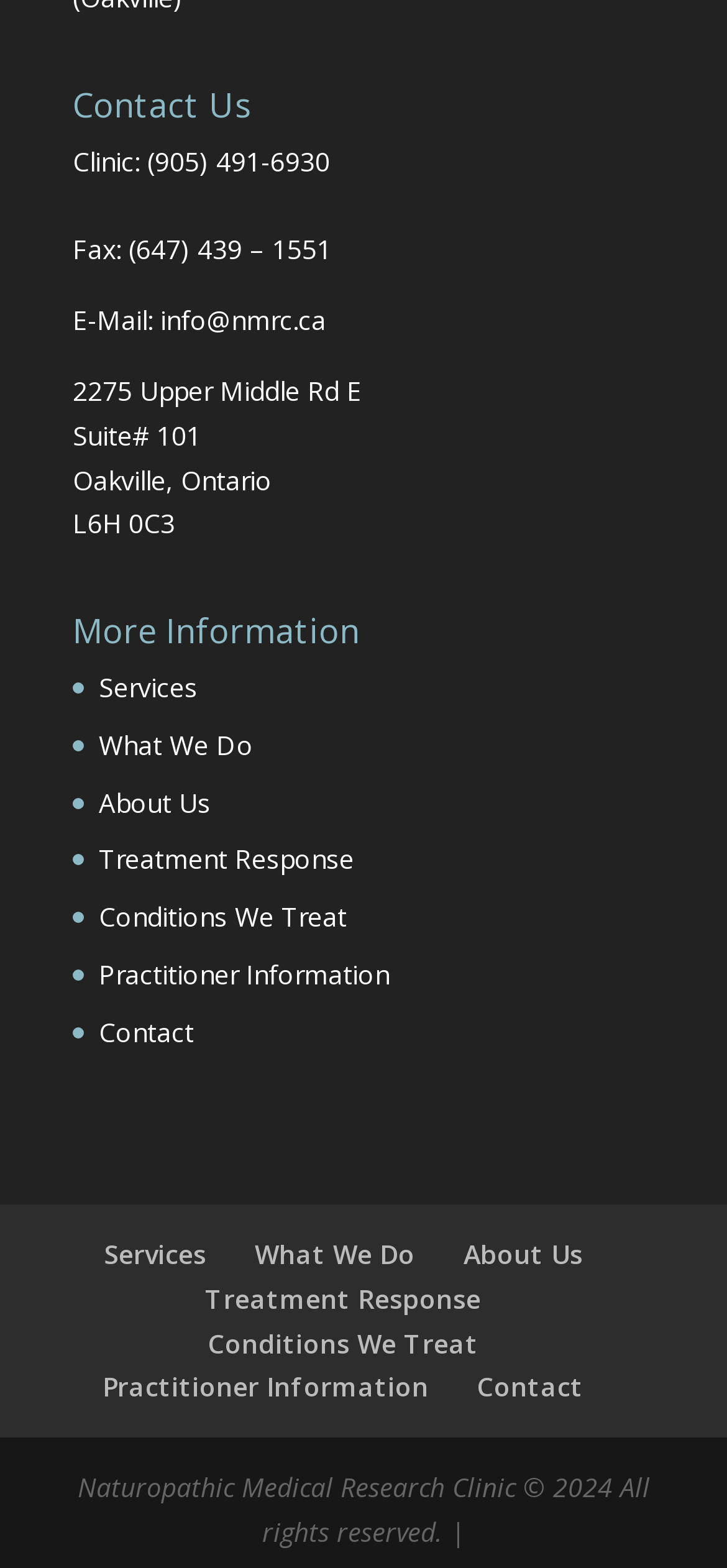Pinpoint the bounding box coordinates for the area that should be clicked to perform the following instruction: "go to About Us".

[0.136, 0.5, 0.29, 0.523]